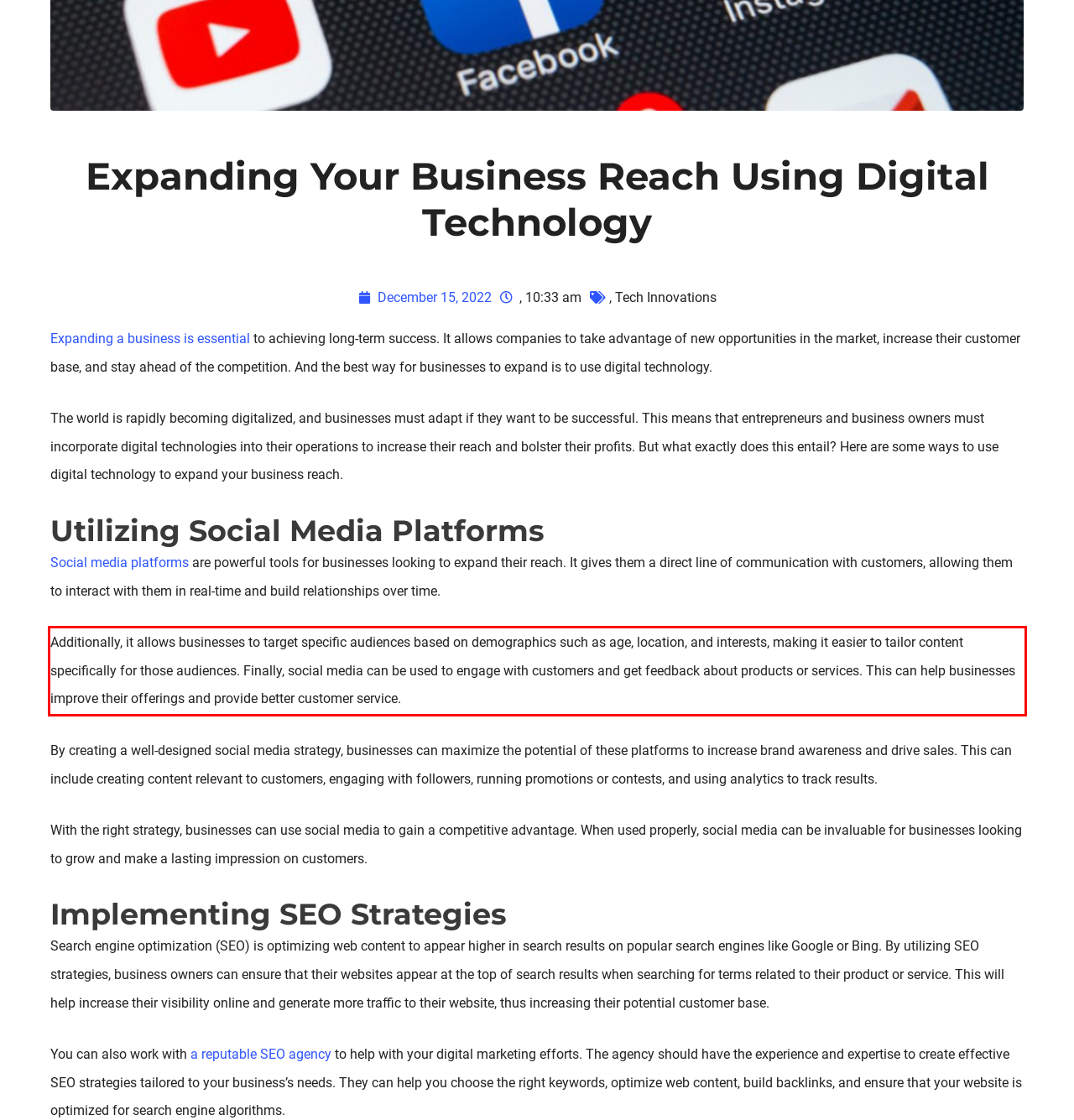You have a screenshot of a webpage, and there is a red bounding box around a UI element. Utilize OCR to extract the text within this red bounding box.

Additionally, it allows businesses to target specific audiences based on demographics such as age, location, and interests, making it easier to tailor content specifically for those audiences. Finally, social media can be used to engage with customers and get feedback about products or services. This can help businesses improve their offerings and provide better customer service.